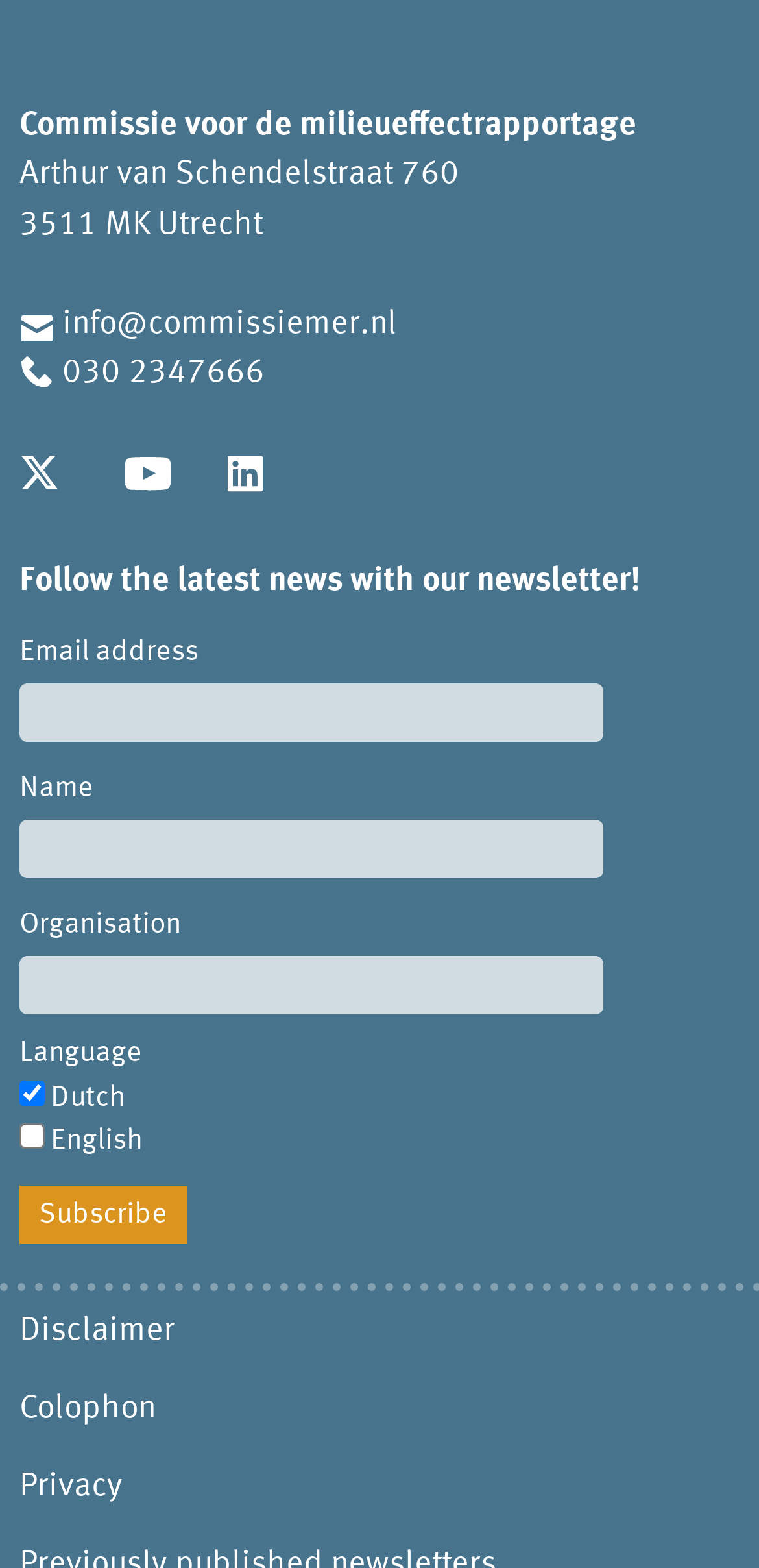Could you highlight the region that needs to be clicked to execute the instruction: "Send an email to info@commissiemer.nl"?

[0.026, 0.196, 0.523, 0.217]